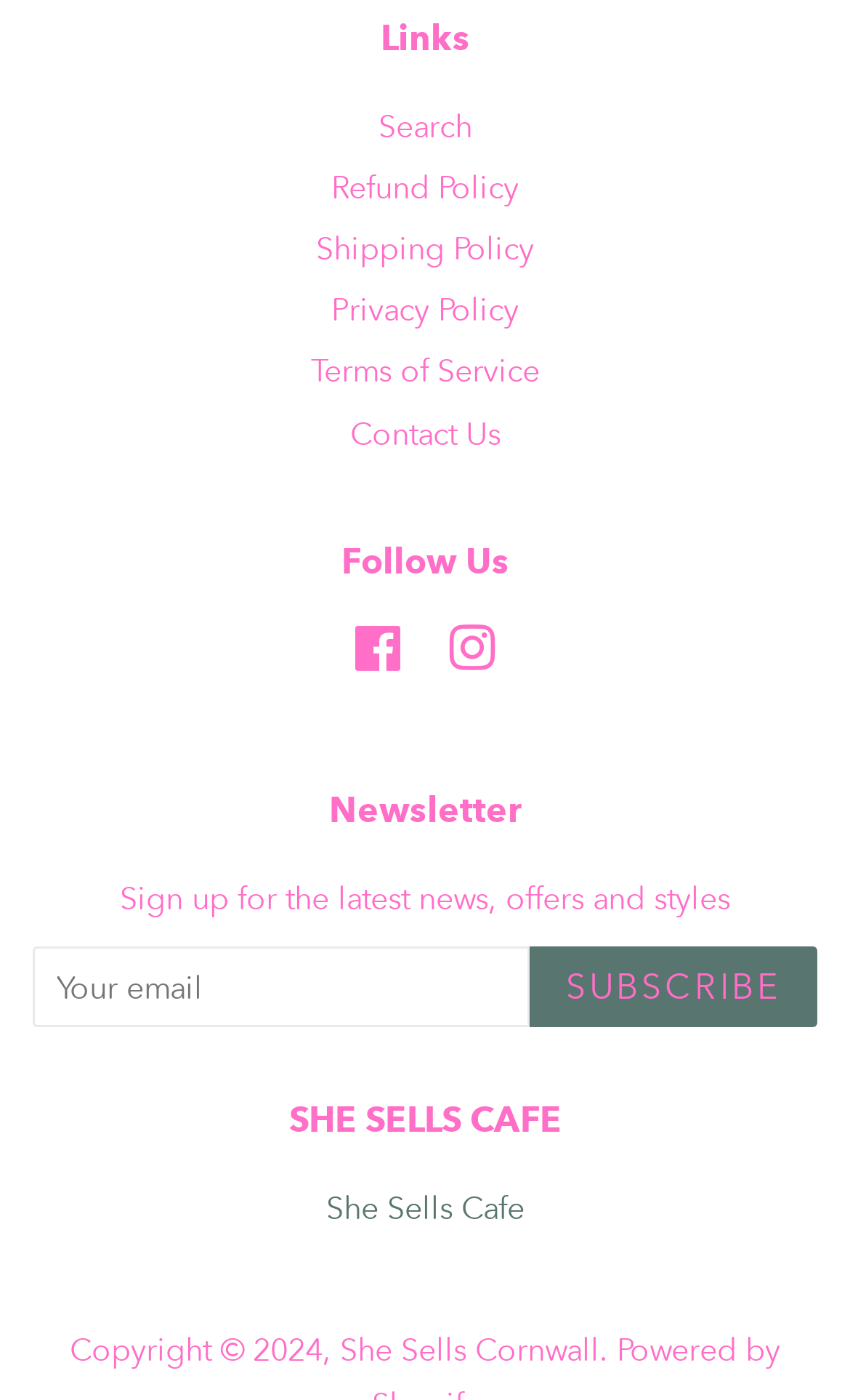What is the year of the copyright mentioned at the bottom of the webpage?
Offer a detailed and full explanation in response to the question.

I analyzed the static text at the bottom of the webpage and found the year of the copyright, which is 2024.